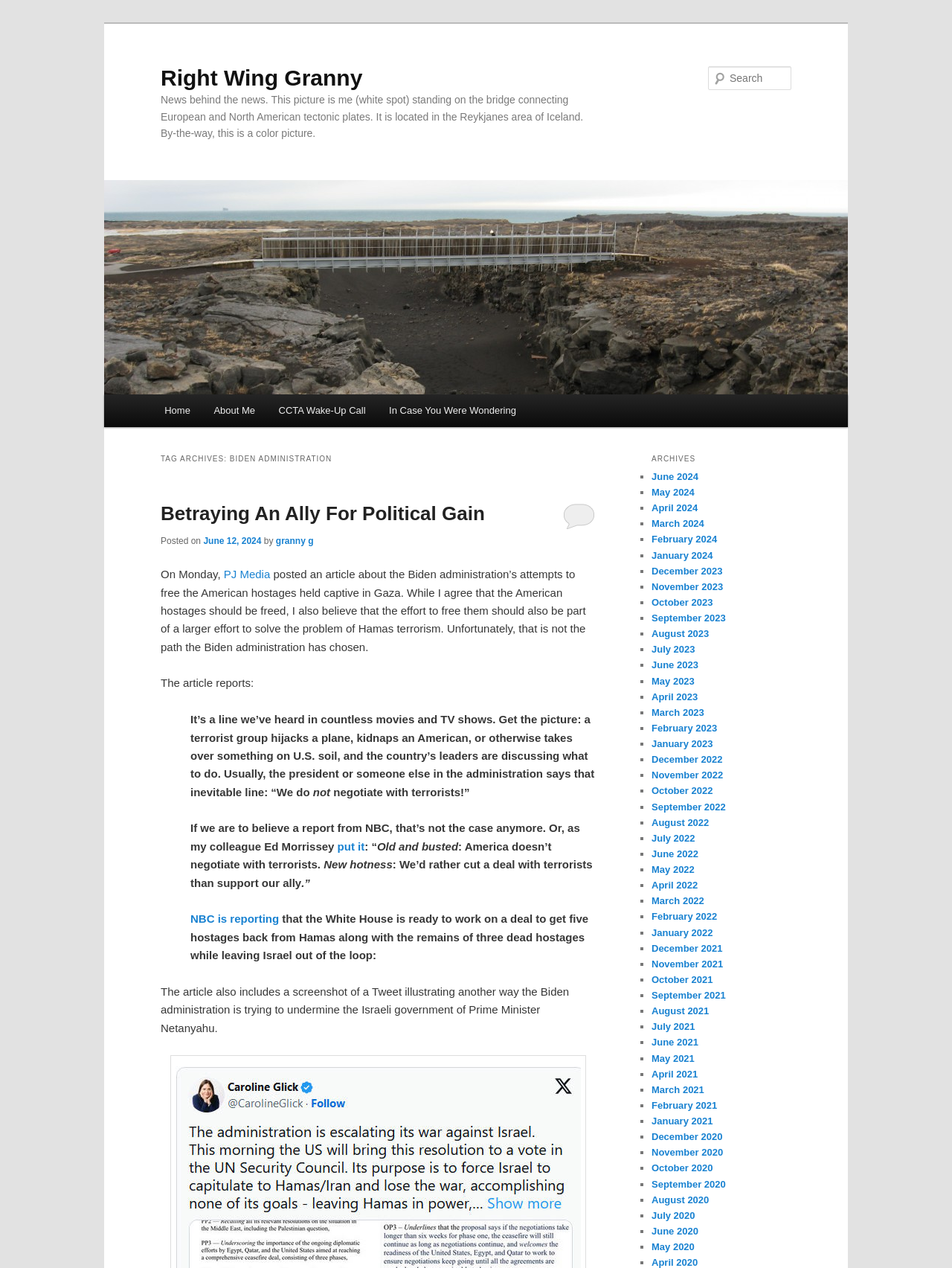Respond to the question below with a single word or phrase:
What is the date of the article?

June 12, 2024